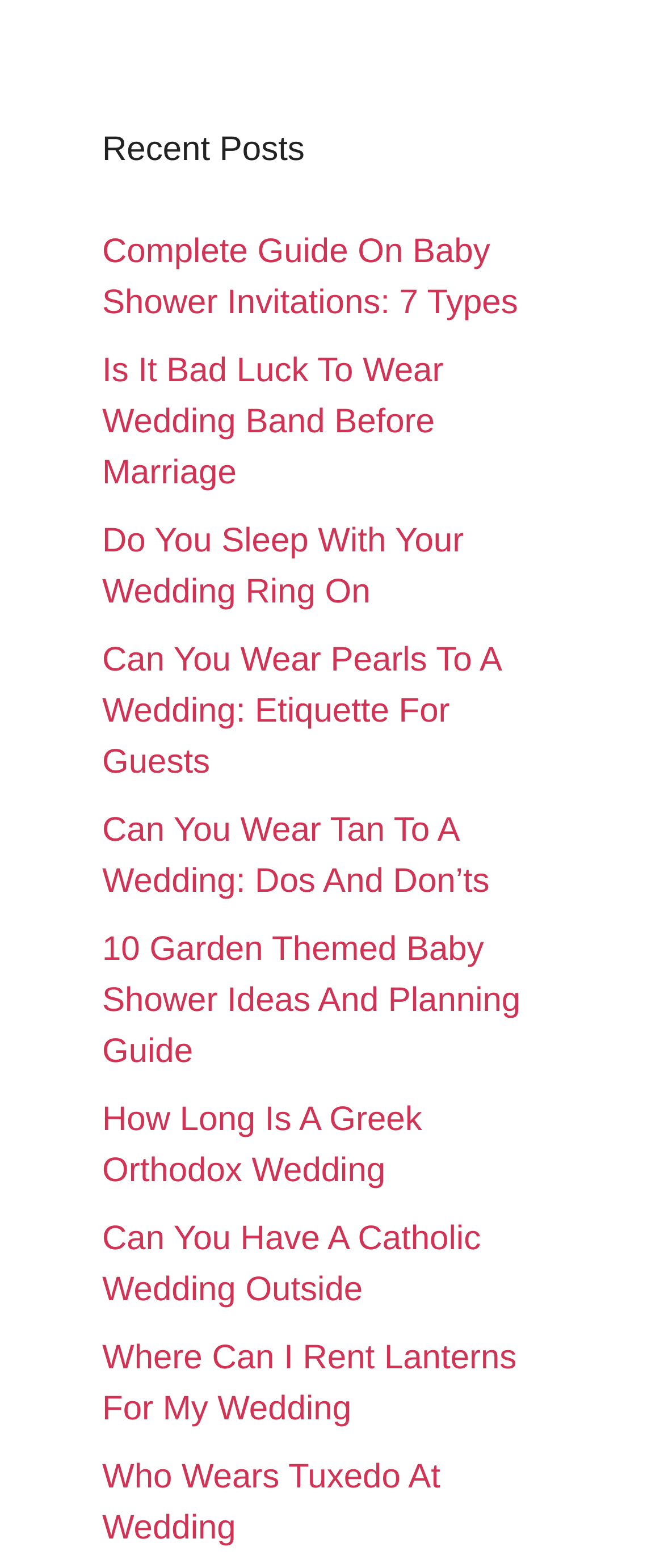Please specify the coordinates of the bounding box for the element that should be clicked to carry out this instruction: "Check the etiquette for wearing pearls to a wedding". The coordinates must be four float numbers between 0 and 1, formatted as [left, top, right, bottom].

[0.154, 0.41, 0.754, 0.499]